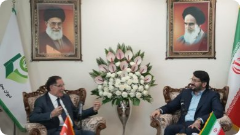What is displayed in the background of the room?
Please provide a single word or phrase as your answer based on the screenshot.

Portraits of prominent leaders